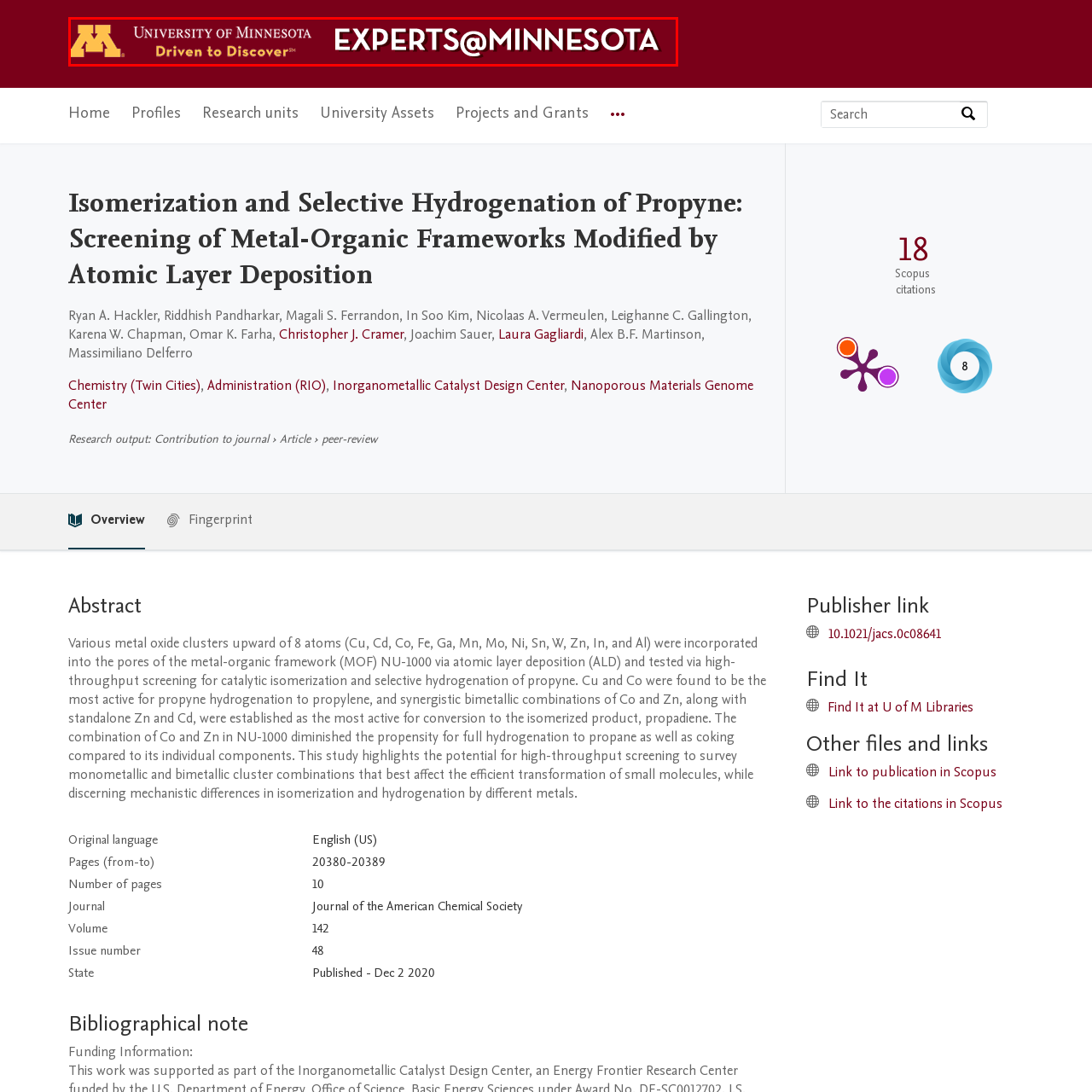Generate a comprehensive caption for the image that is marked by the red border.

The image showcases the logo for "Experts@Minnesota," a platform associated with the University of Minnesota. The banner prominently features the university's mascot, a stylized "M," representing the institution's commitment to innovation and research. Accompanied by the slogan "Driven to Discover," the logo emphasizes the university's focus on fostering expertise and collaboration among its faculty and researchers. The color scheme combines maroon and gold, reflecting the school's colors and creating a bold and inviting visual identity that highlights the university's dedication to academic excellence.